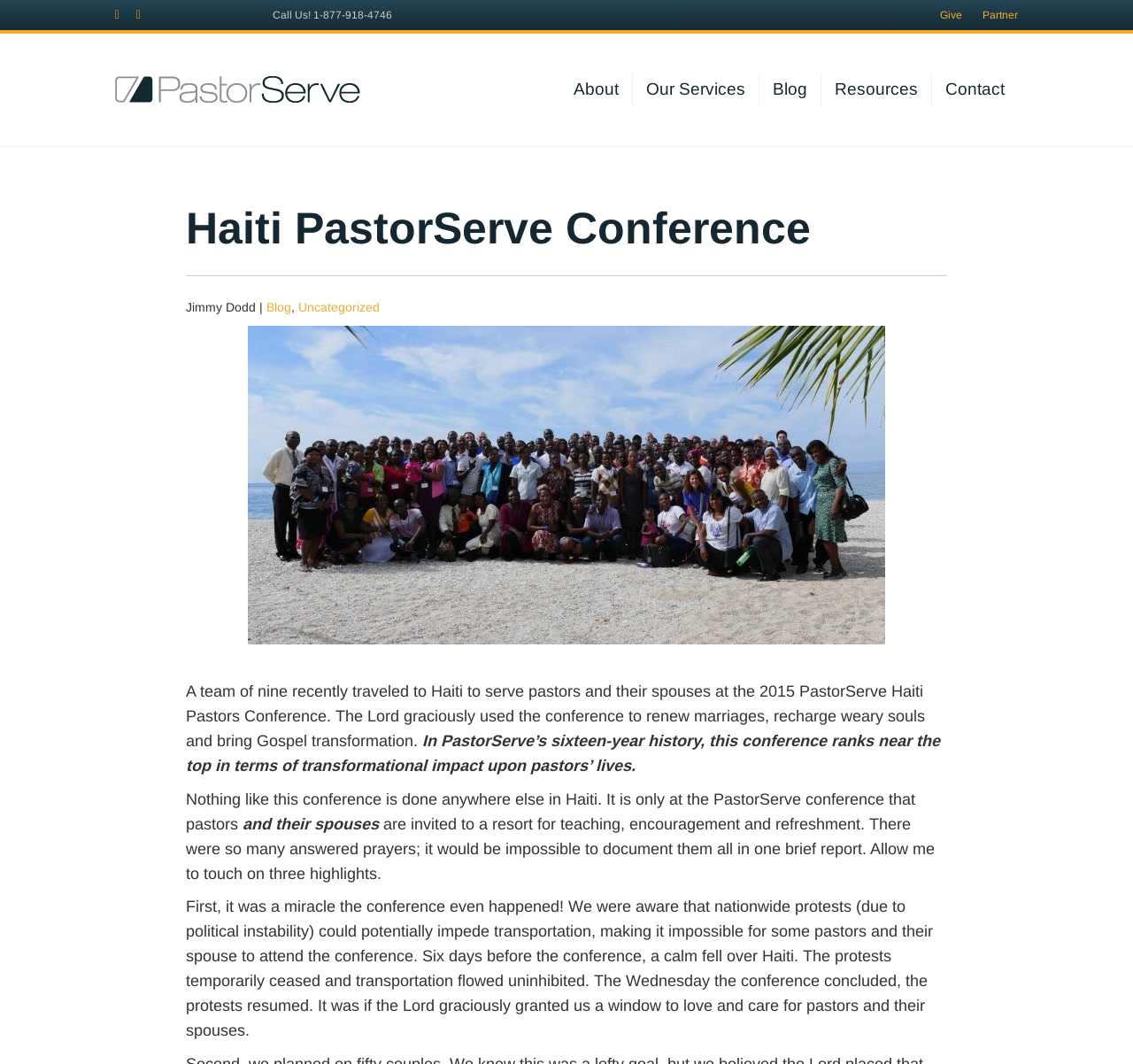Please identify the webpage's heading and generate its text content.

Haiti PastorServe Conference